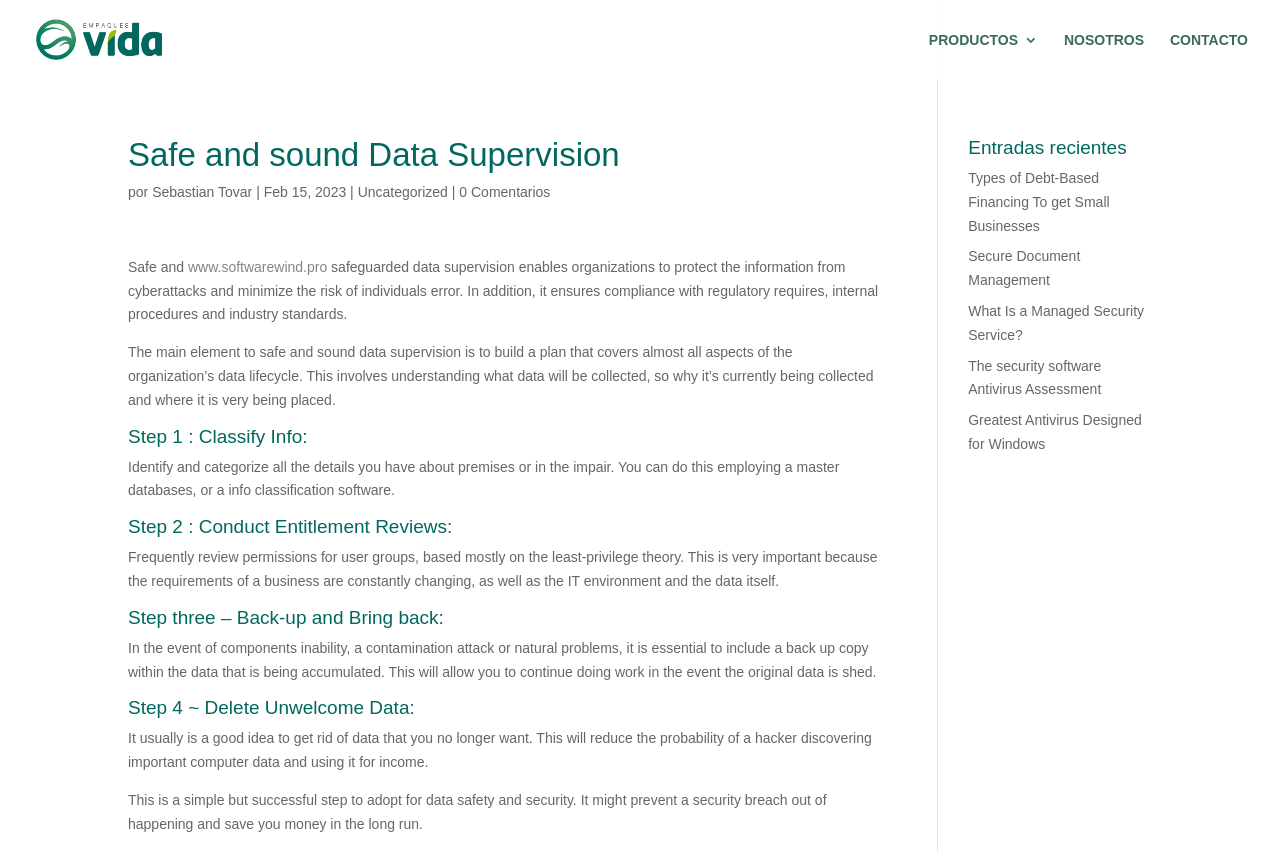Determine the bounding box coordinates of the region that needs to be clicked to achieve the task: "Visit the PRODUCTOS page".

[0.726, 0.039, 0.811, 0.094]